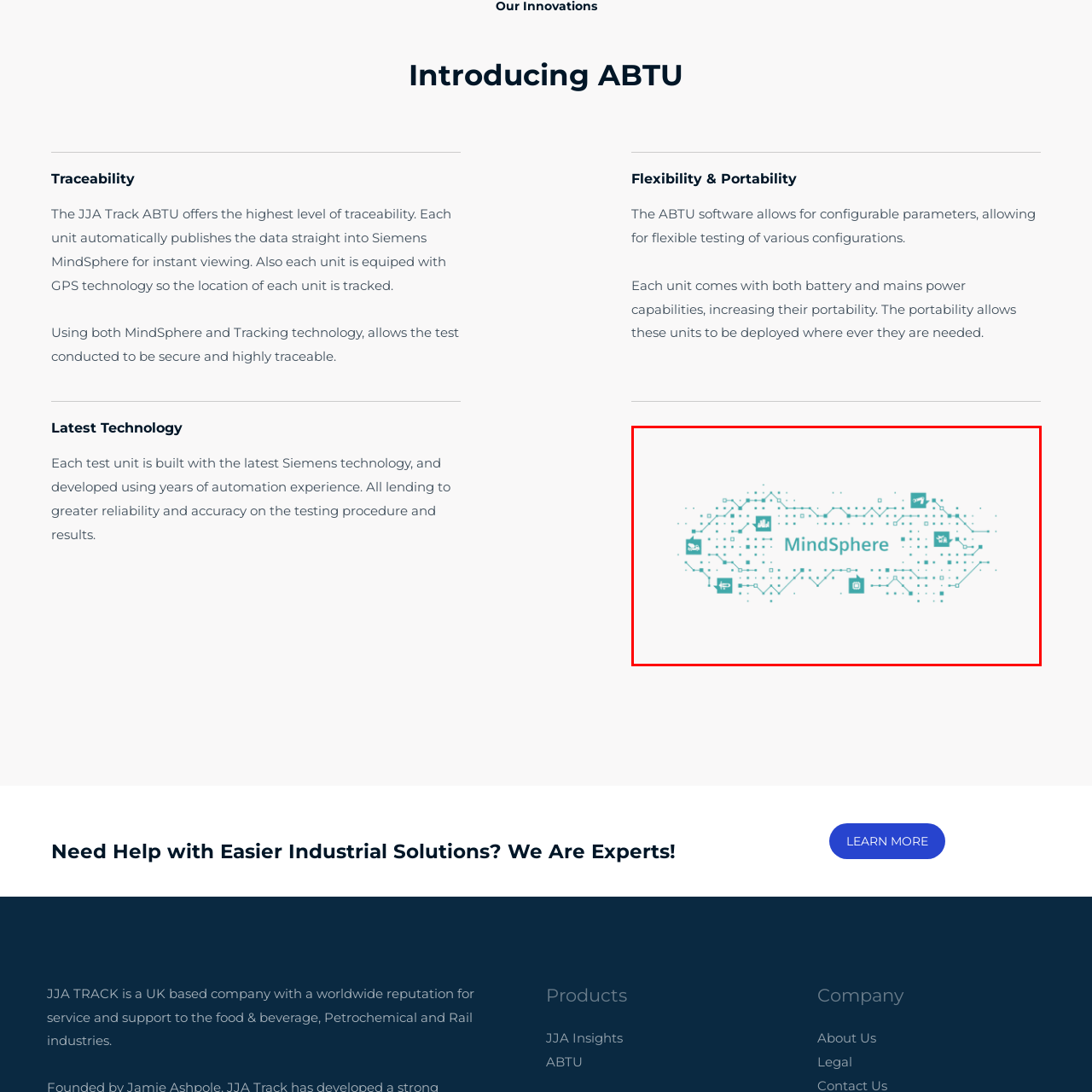What do the surrounding icons represent?
Review the image encased within the red bounding box and supply a detailed answer according to the visual information available.

The surrounding icons in the image represent different data points and metrics, illustrating the interconnected nature of industrial data management, as mentioned in the caption.